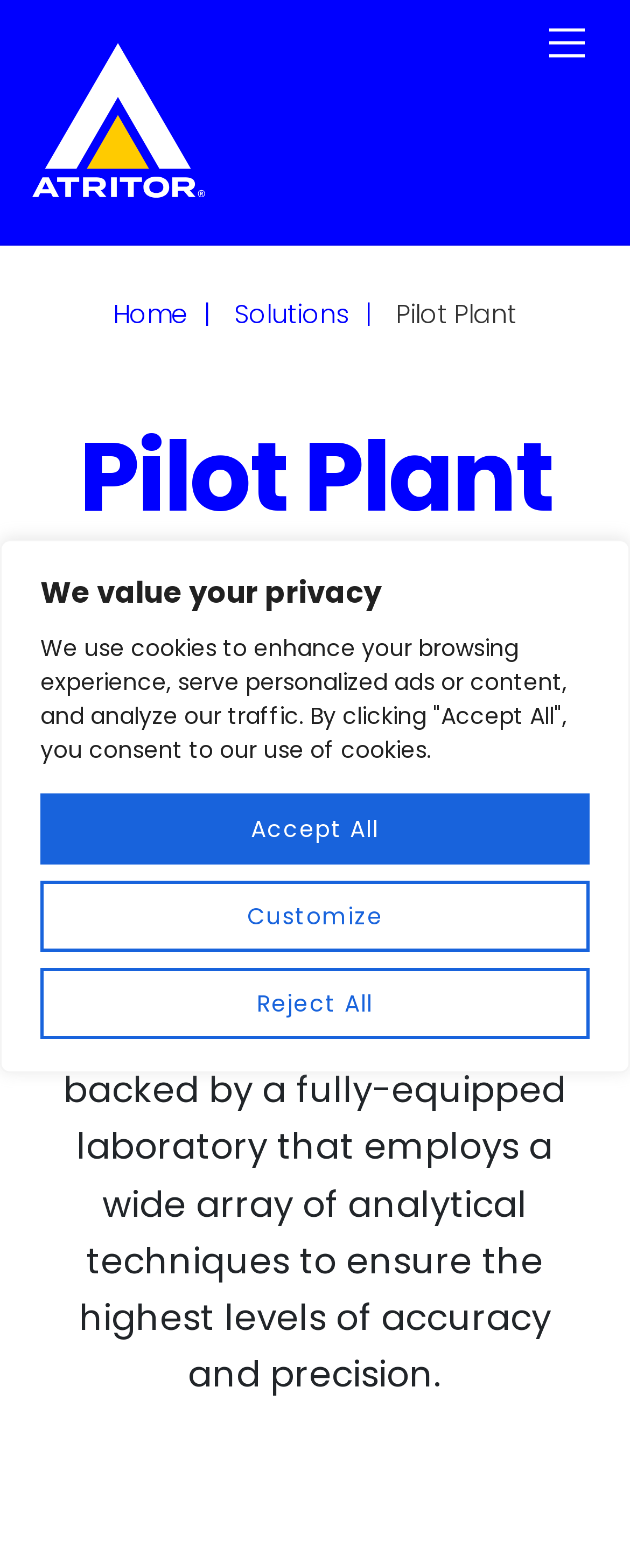Provide a short, one-word or phrase answer to the question below:
What is the purpose of the Pilot Plant facility?

Testing materials